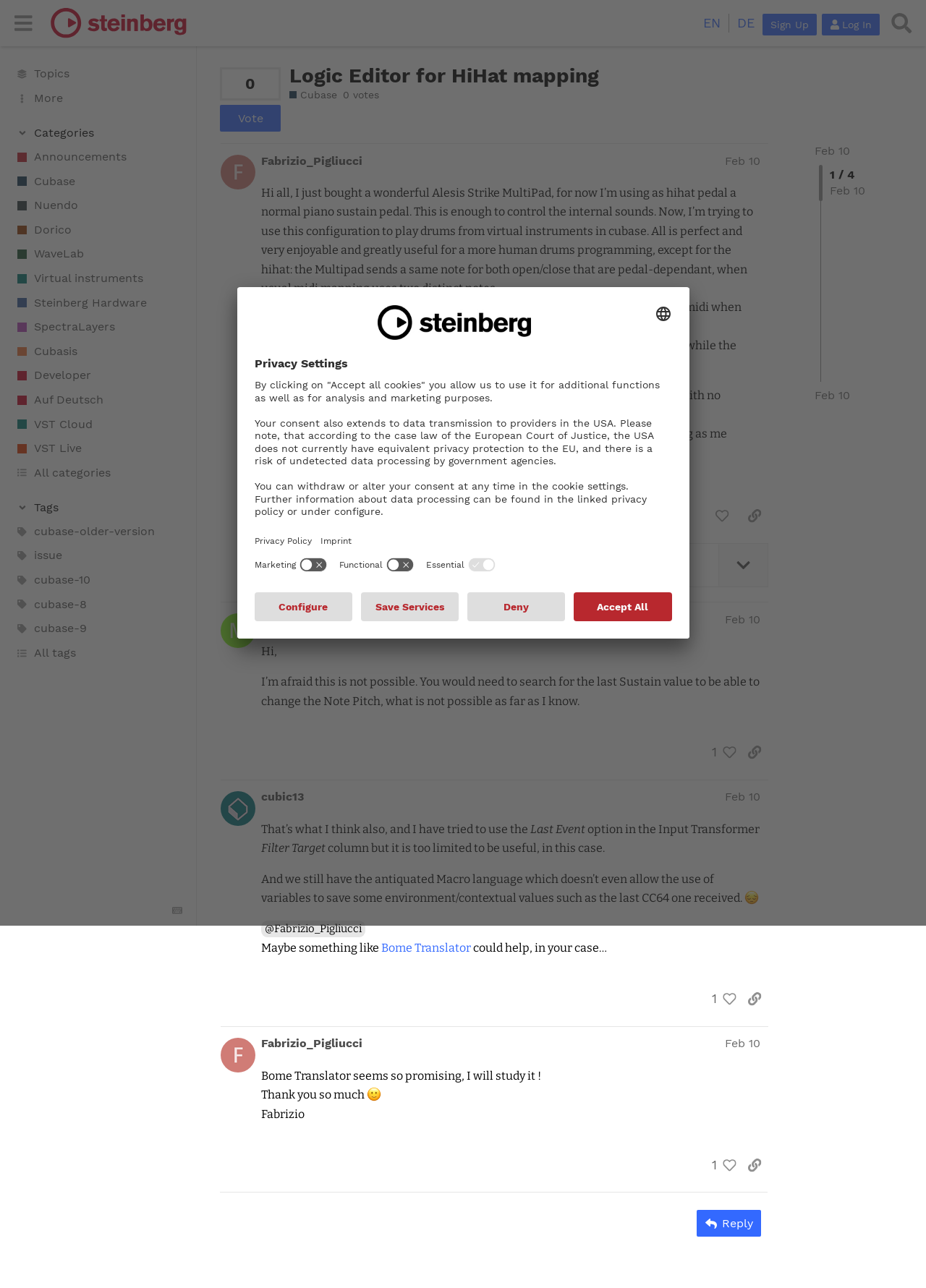What is the name of the software being discussed?
Look at the image and respond with a one-word or short phrase answer.

Cubase